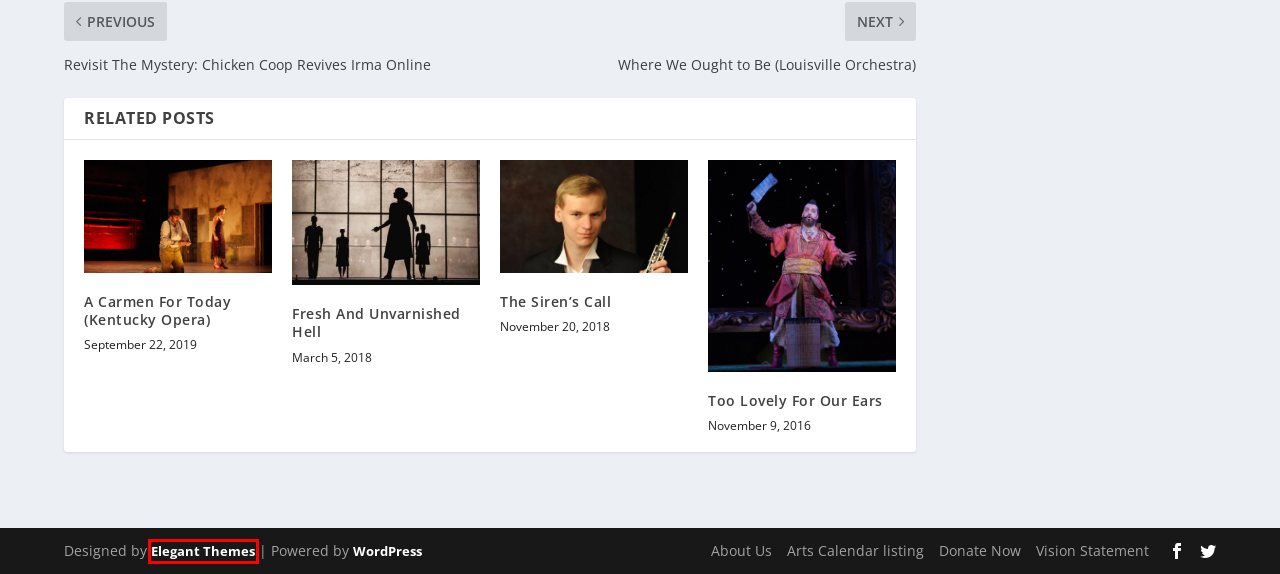You have a screenshot of a webpage with a red rectangle bounding box around a UI element. Choose the best description that matches the new page after clicking the element within the bounding box. The candidate descriptions are:
A. Chester Englander - Percussionist and Cimbalom Artist
B. The Most Popular WordPress Themes In The World
C. The Siren’s Call | Arts-Louisville Reviews
D. Too Lovely For Our Ears | Arts-Louisville Reviews
E. Blog Tool, Publishing Platform, and CMS – WordPress.org
F. A Carmen For Today (Kentucky Opera) | Arts-Louisville Reviews
G. Fresh And Unvarnished Hell | Arts-Louisville Reviews
H. About Us | Arts-Louisville Reviews

B